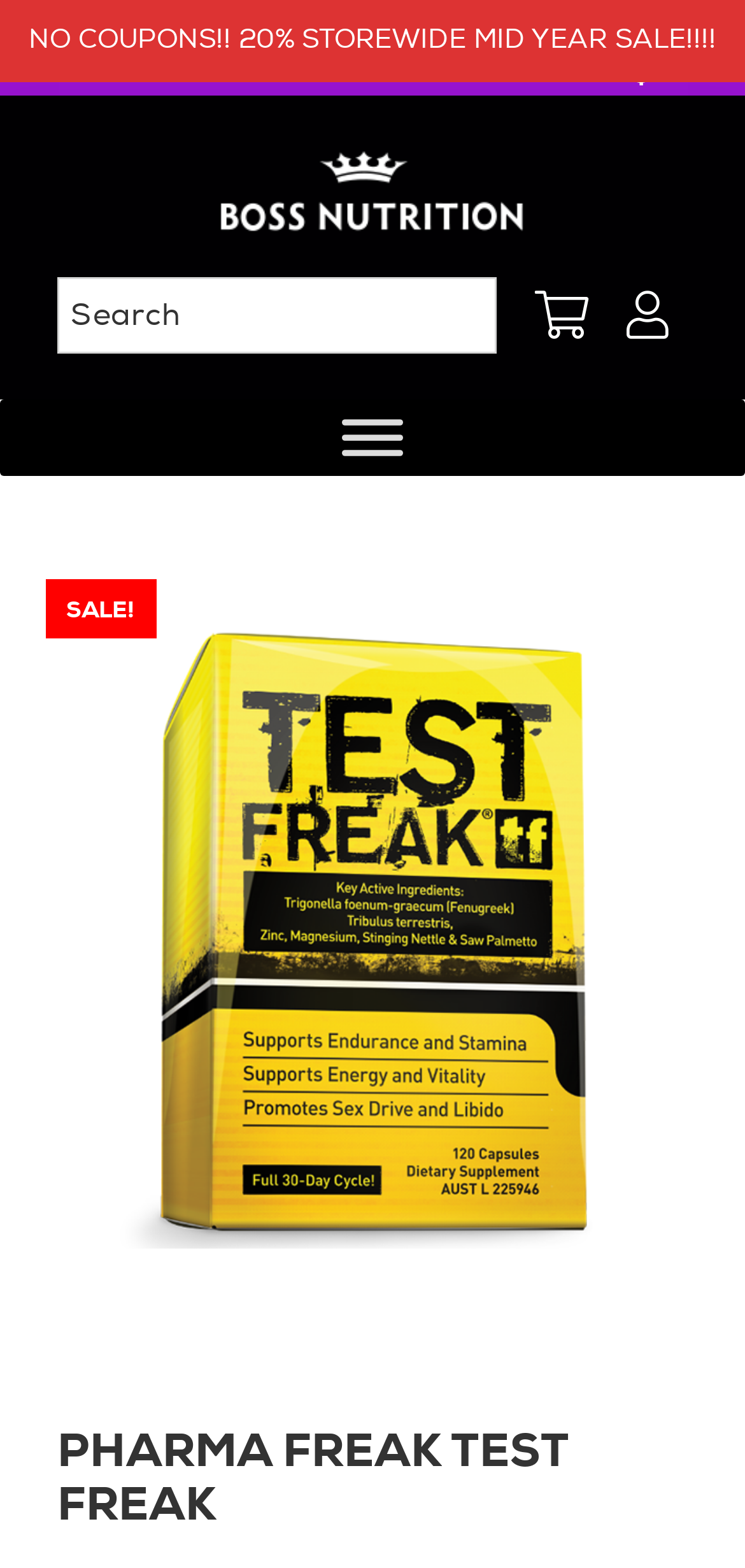Find the headline of the webpage and generate its text content.

PHARMA FREAK TEST FREAK